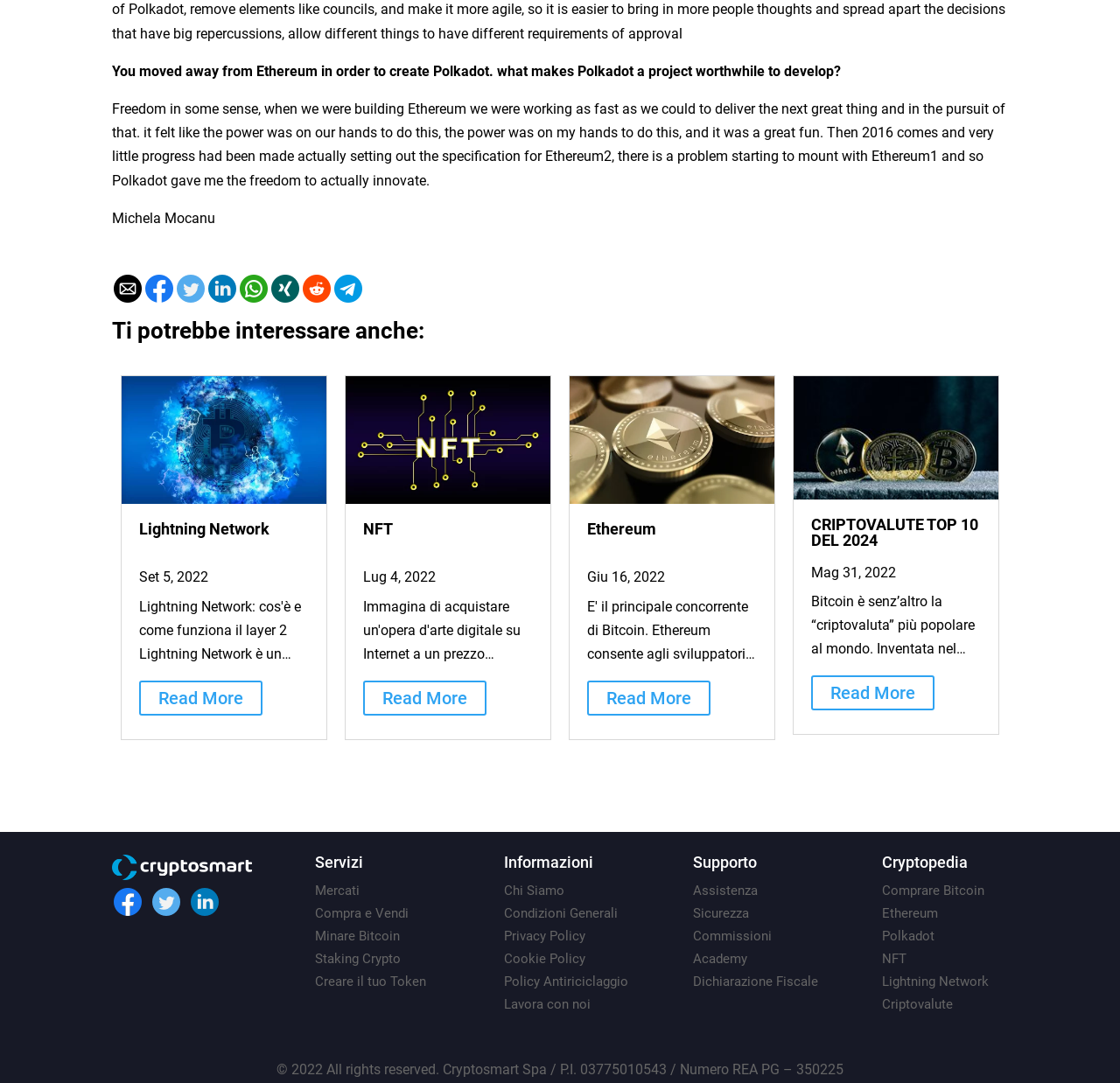Please locate the bounding box coordinates of the element that should be clicked to achieve the given instruction: "Click on the link to read more about Lightning Network".

[0.109, 0.348, 0.291, 0.466]